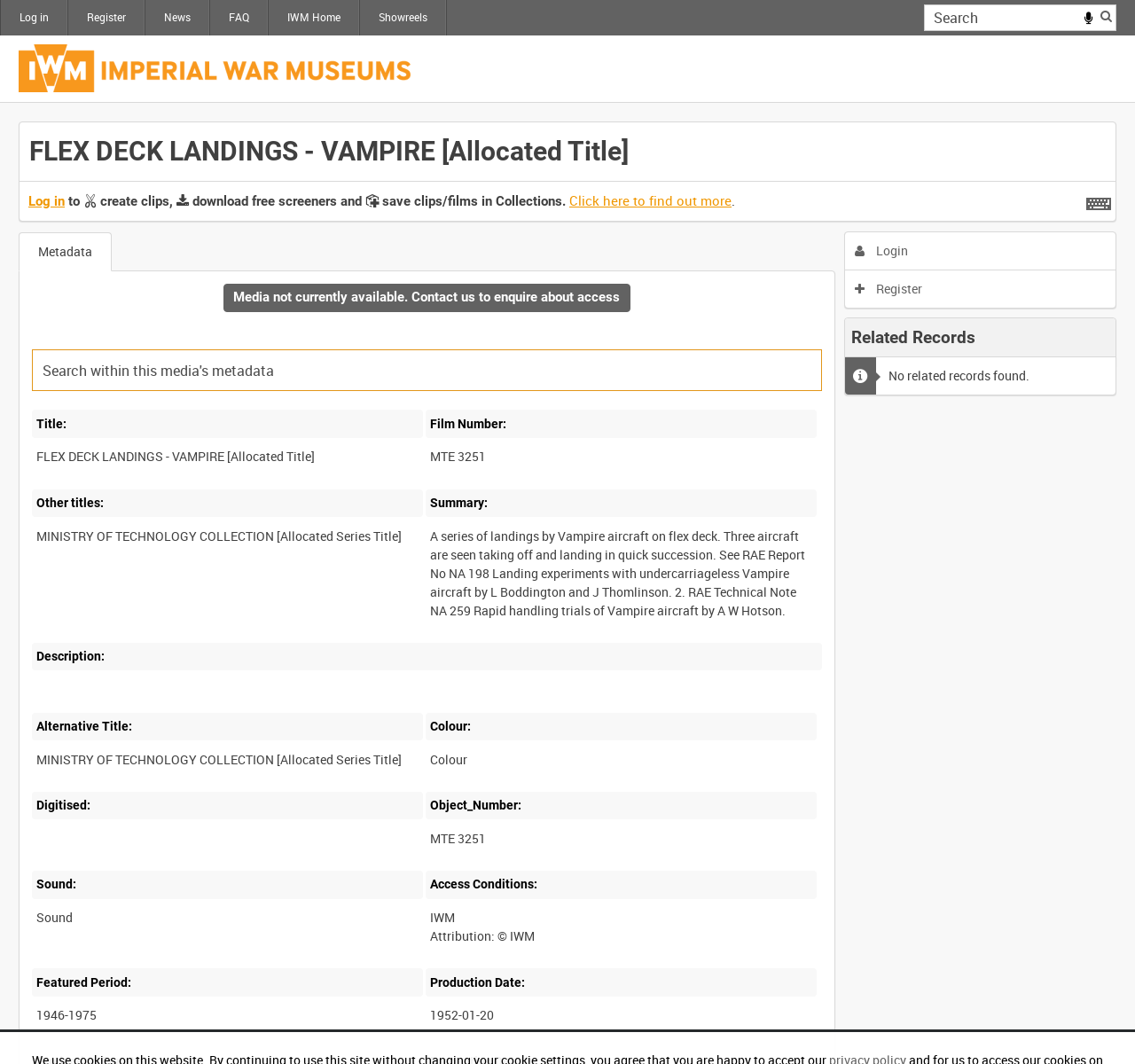Based on the element description, predict the bounding box coordinates (top-left x, top-left y, bottom-right x, bottom-right y) for the UI element in the screenshot: Arcade action

None